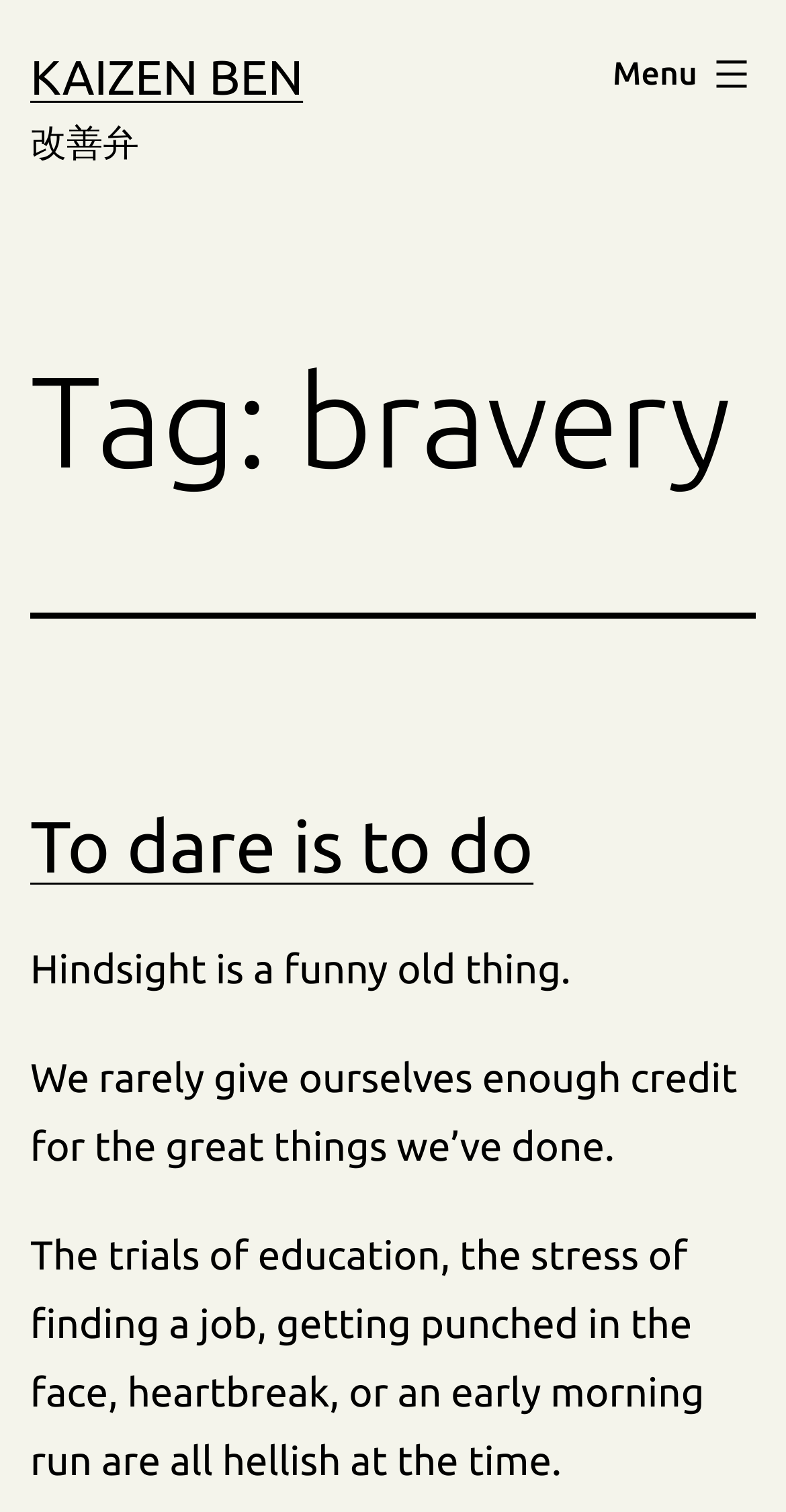What is the theme of the blog post?
Give a one-word or short-phrase answer derived from the screenshot.

Bravery